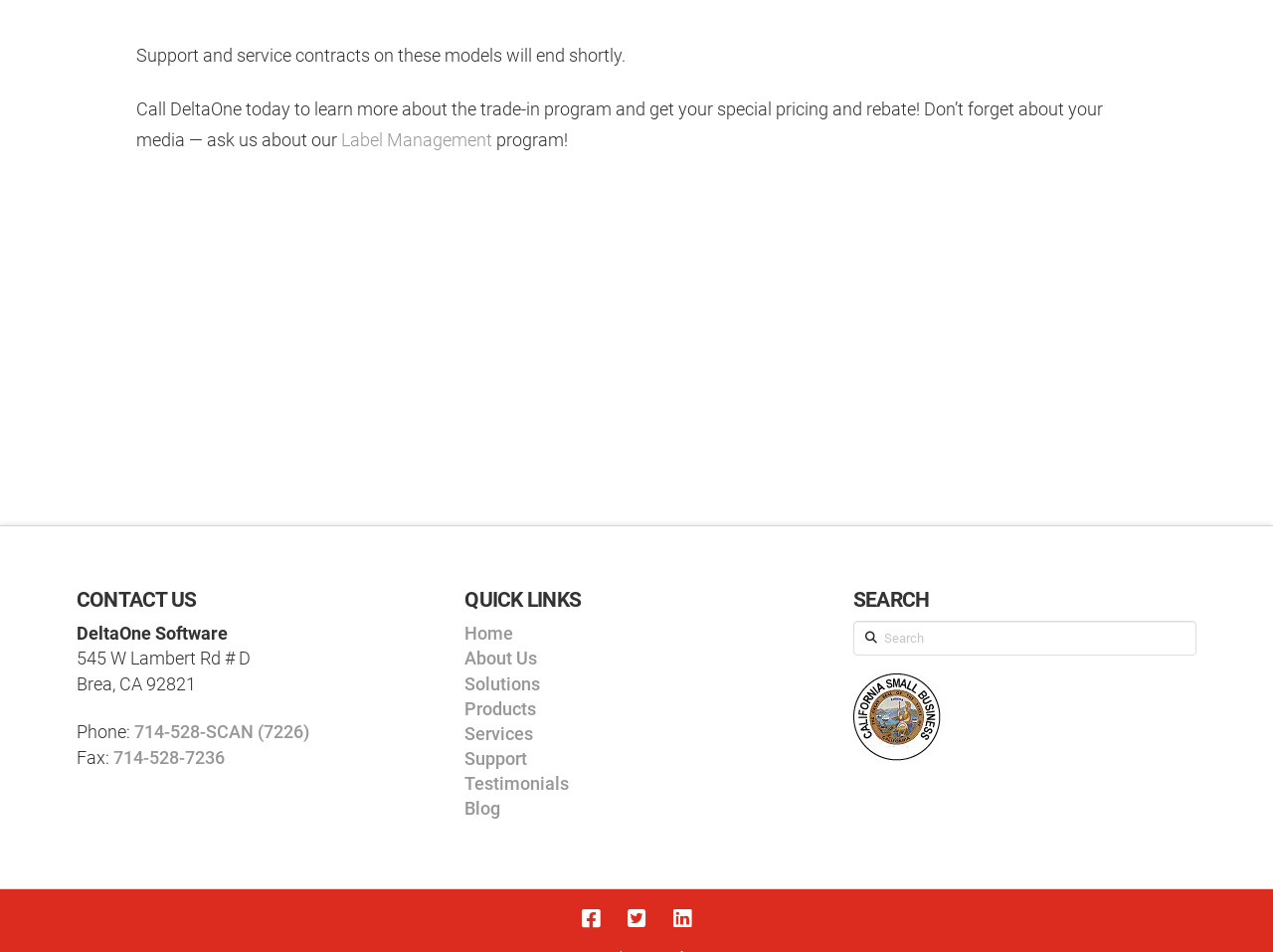Please identify the bounding box coordinates for the region that you need to click to follow this instruction: "Call the phone number".

[0.105, 0.758, 0.243, 0.78]